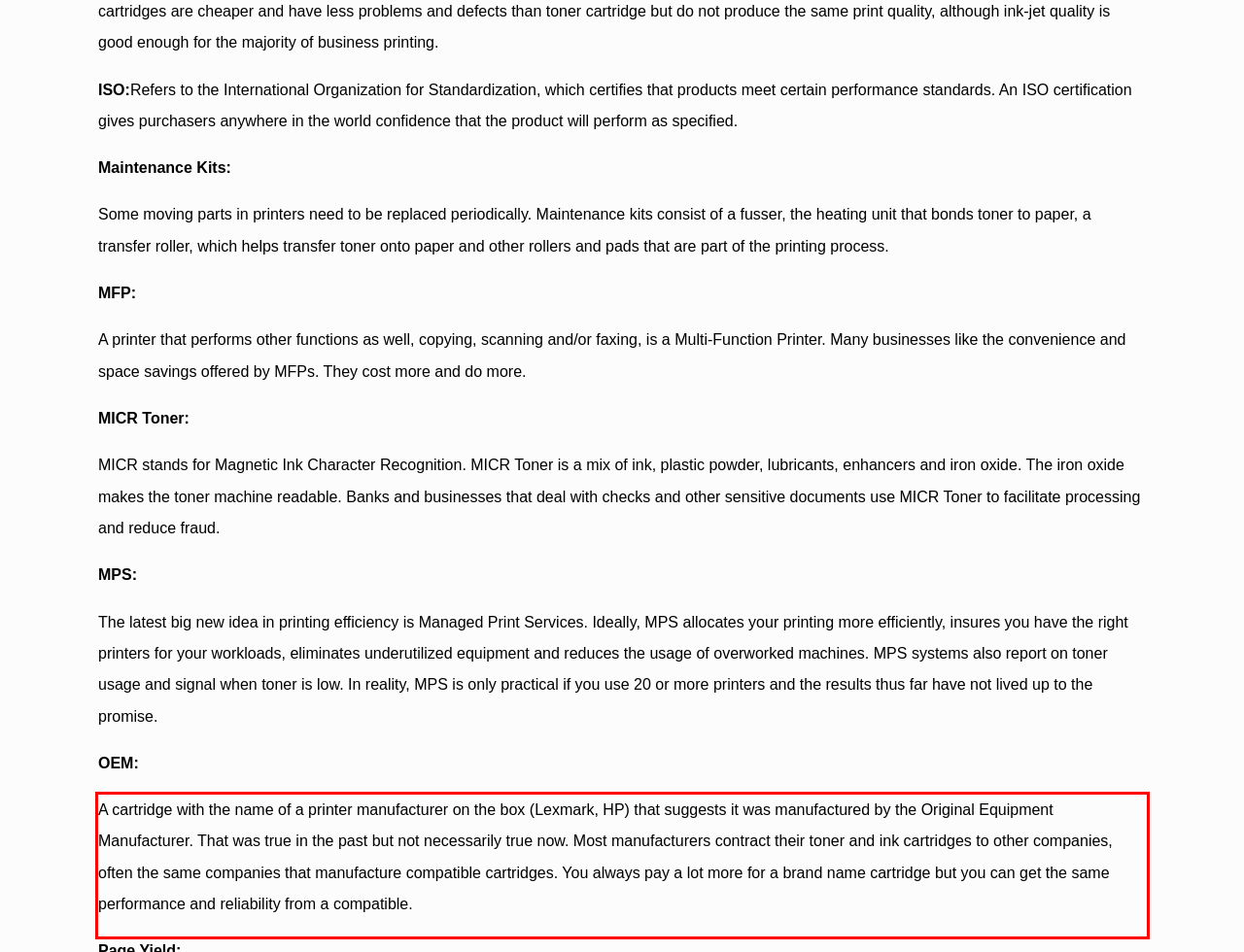Identify the text inside the red bounding box in the provided webpage screenshot and transcribe it.

A cartridge with the name of a printer manufacturer on the box (Lexmark, HP) that suggests it was manufactured by the Original Equipment Manufacturer. That was true in the past but not necessarily true now. Most manufacturers contract their toner and ink cartridges to other companies, often the same companies that manufacture compatible cartridges. You always pay a lot more for a brand name cartridge but you can get the same performance and reliability from a compatible.